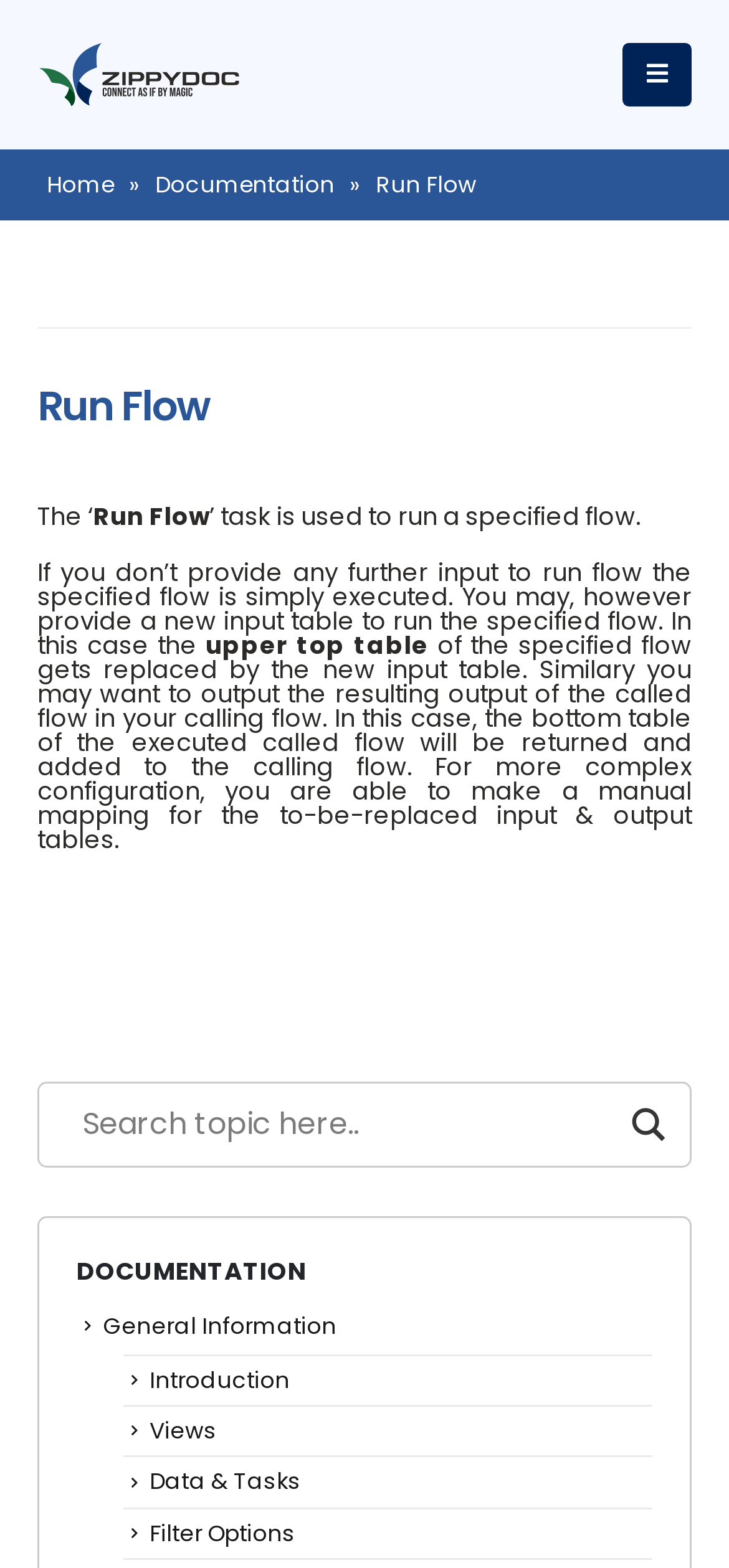Determine the bounding box coordinates of the clickable region to follow the instruction: "go to Zippydoc Support".

[0.051, 0.025, 0.333, 0.07]